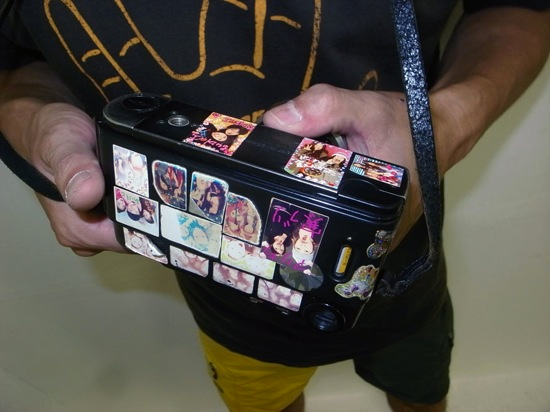What type of clothing is the subject wearing?
Look at the image and respond with a single word or a short phrase.

dark shirt and shorts